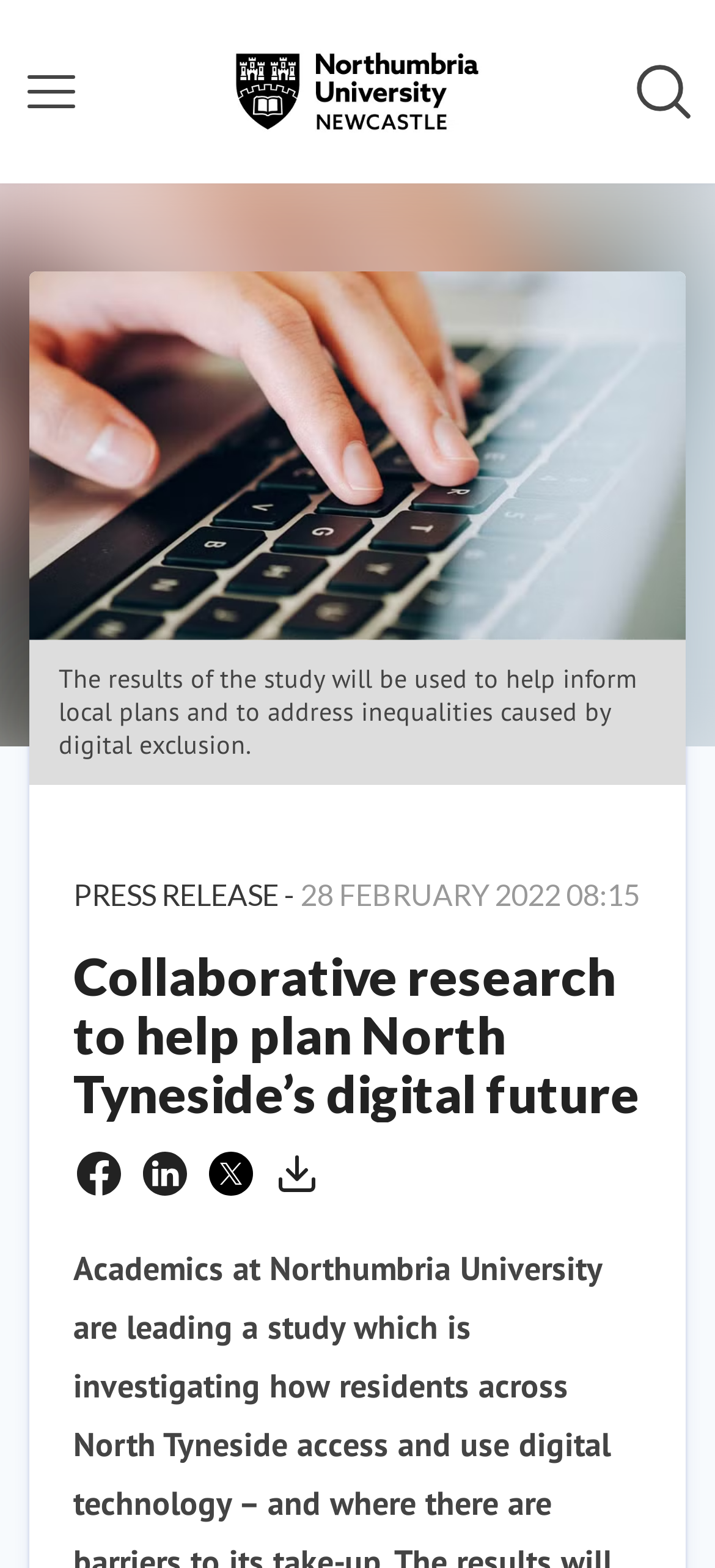Please specify the bounding box coordinates of the area that should be clicked to accomplish the following instruction: "Follow Northumbria University, Newcastle". The coordinates should consist of four float numbers between 0 and 1, i.e., [left, top, right, bottom].

[0.39, 0.393, 0.61, 0.447]